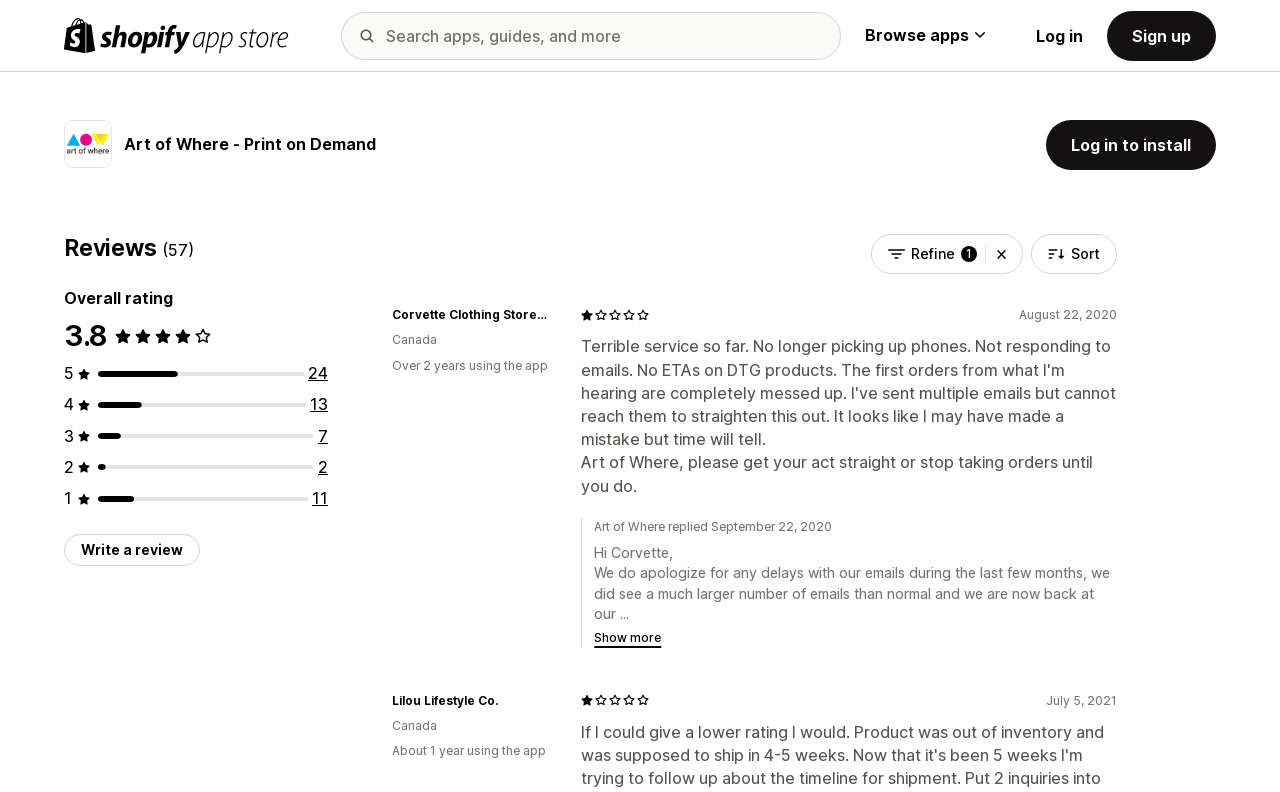How many total reviews are there?
Refer to the image and provide a one-word or short phrase answer.

57